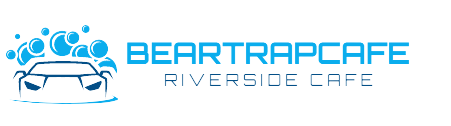What is the atmosphere of the cafe?
Kindly answer the question with as much detail as you can.

The design incorporates stylized graphical elements, including bubbles and a car silhouette, which suggests a vibrant and casual atmosphere.